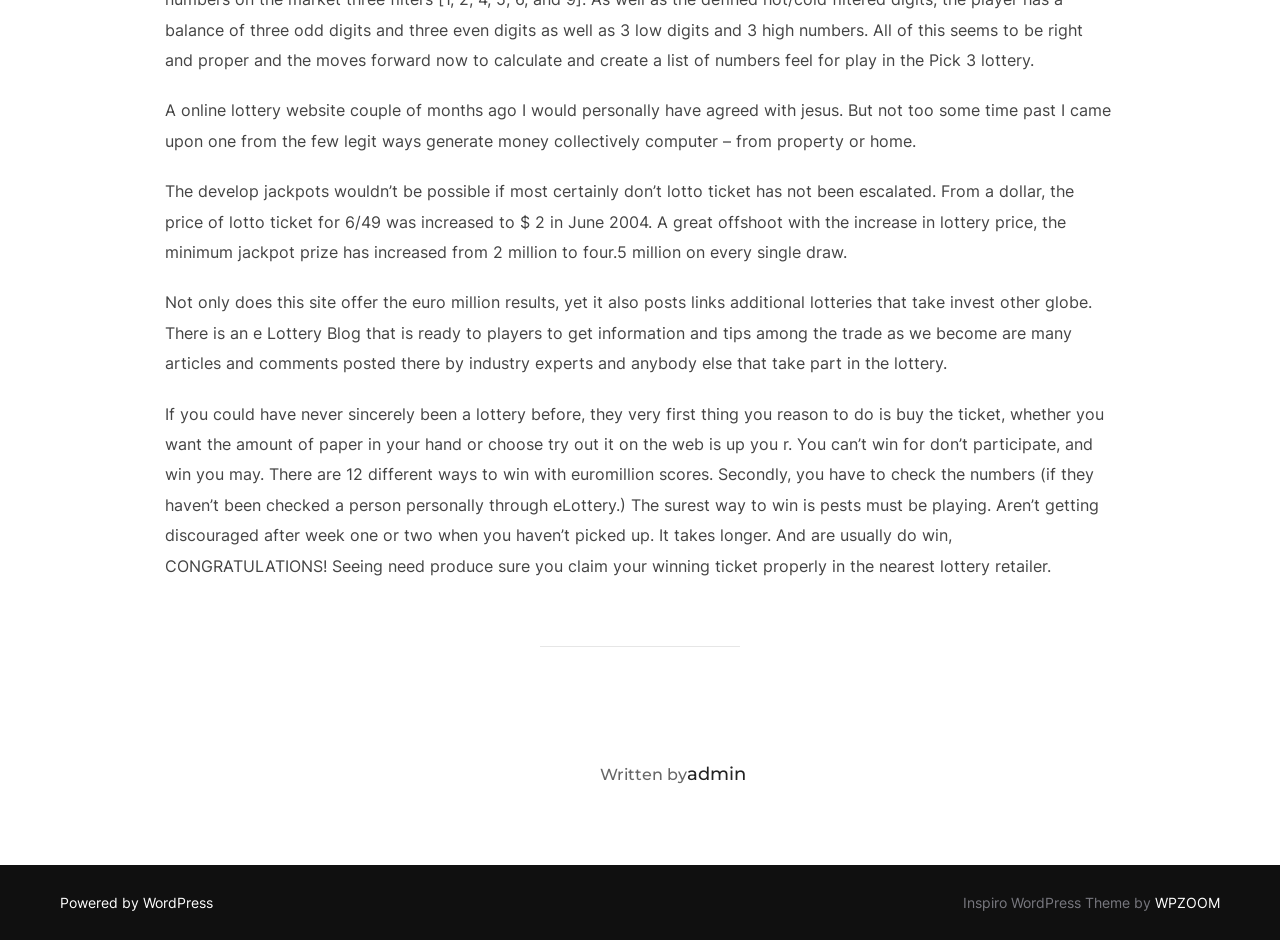Please find the bounding box for the UI element described by: "WPZOOM".

[0.902, 0.951, 0.953, 0.969]